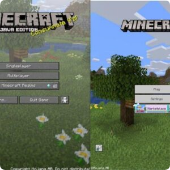Describe the image with as much detail as possible.

The image showcases the main menu interface of Minecraft: Pocket Edition, featuring a serene landscape with blooming daisies and a large tree. On the left side, options such as "Singleplayer," "Multiplayer," and "Minecraft Realms" are displayed, providing players avenues to choose their game mode. The right side presents additional settings and features, enhancing the user's experience. This interface exemplifies the vibrant and interactive world of Minecraft, inviting players to embark on building and exploration adventures in various environments, including lush fields and tranquil waters.